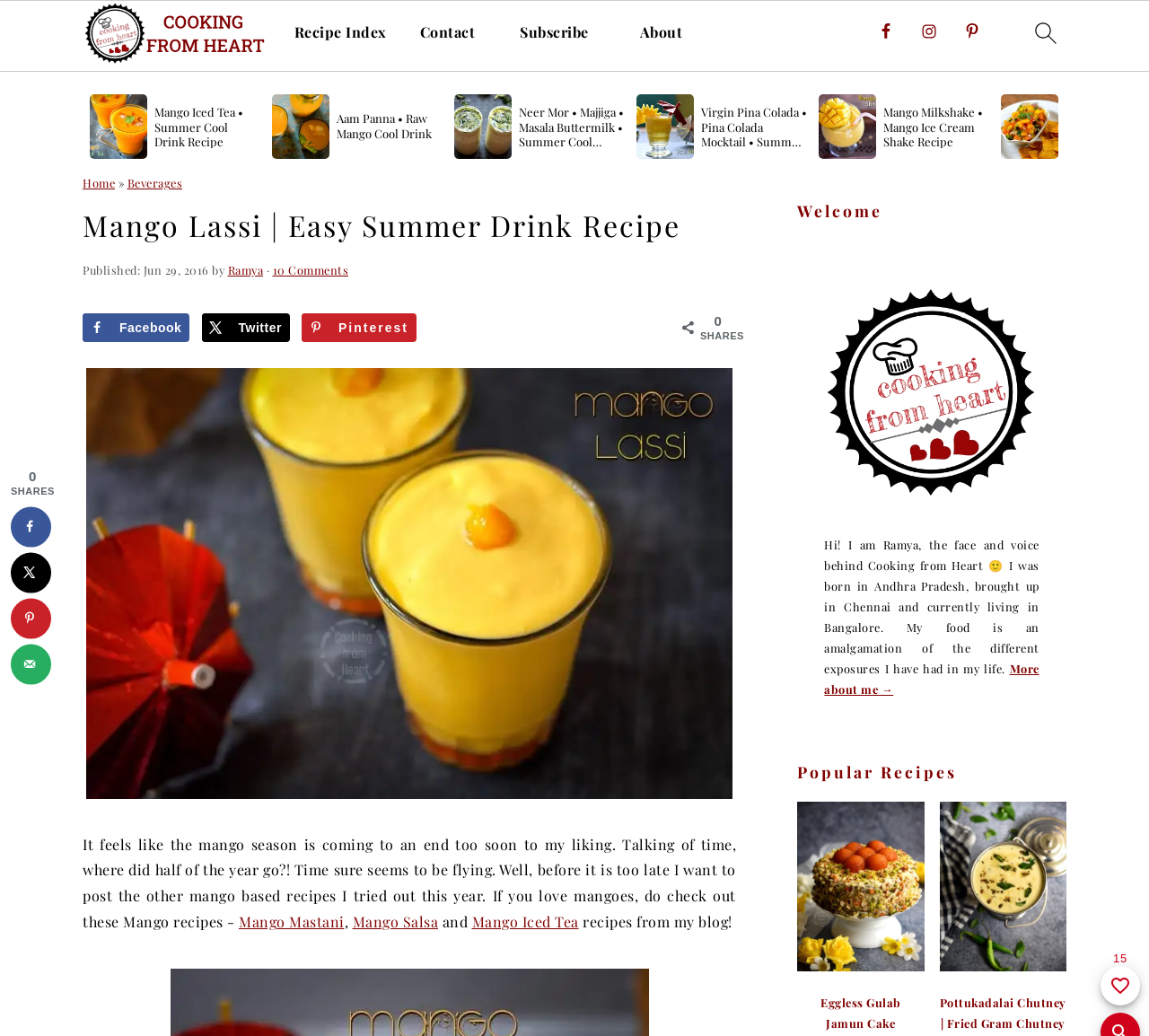Please locate the bounding box coordinates of the region I need to click to follow this instruction: "scroll left".

[0.081, 0.108, 0.106, 0.136]